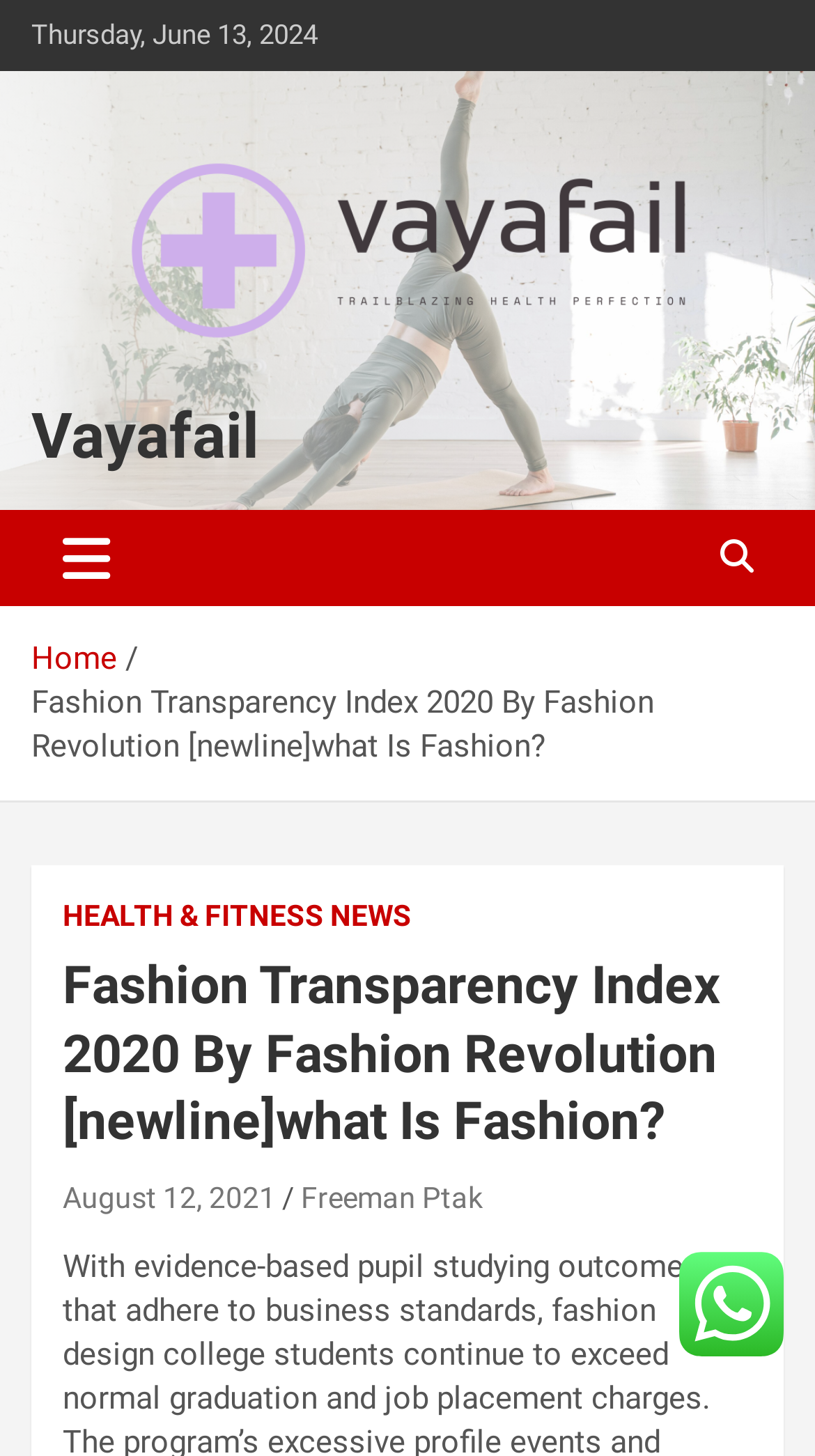What is the category of the news article?
Refer to the image and provide a detailed answer to the question.

I found the category of the news article by looking at the link element with the text 'HEALTH & FITNESS NEWS' in the navigation menu, which has a bounding box coordinate of [0.077, 0.615, 0.505, 0.643].